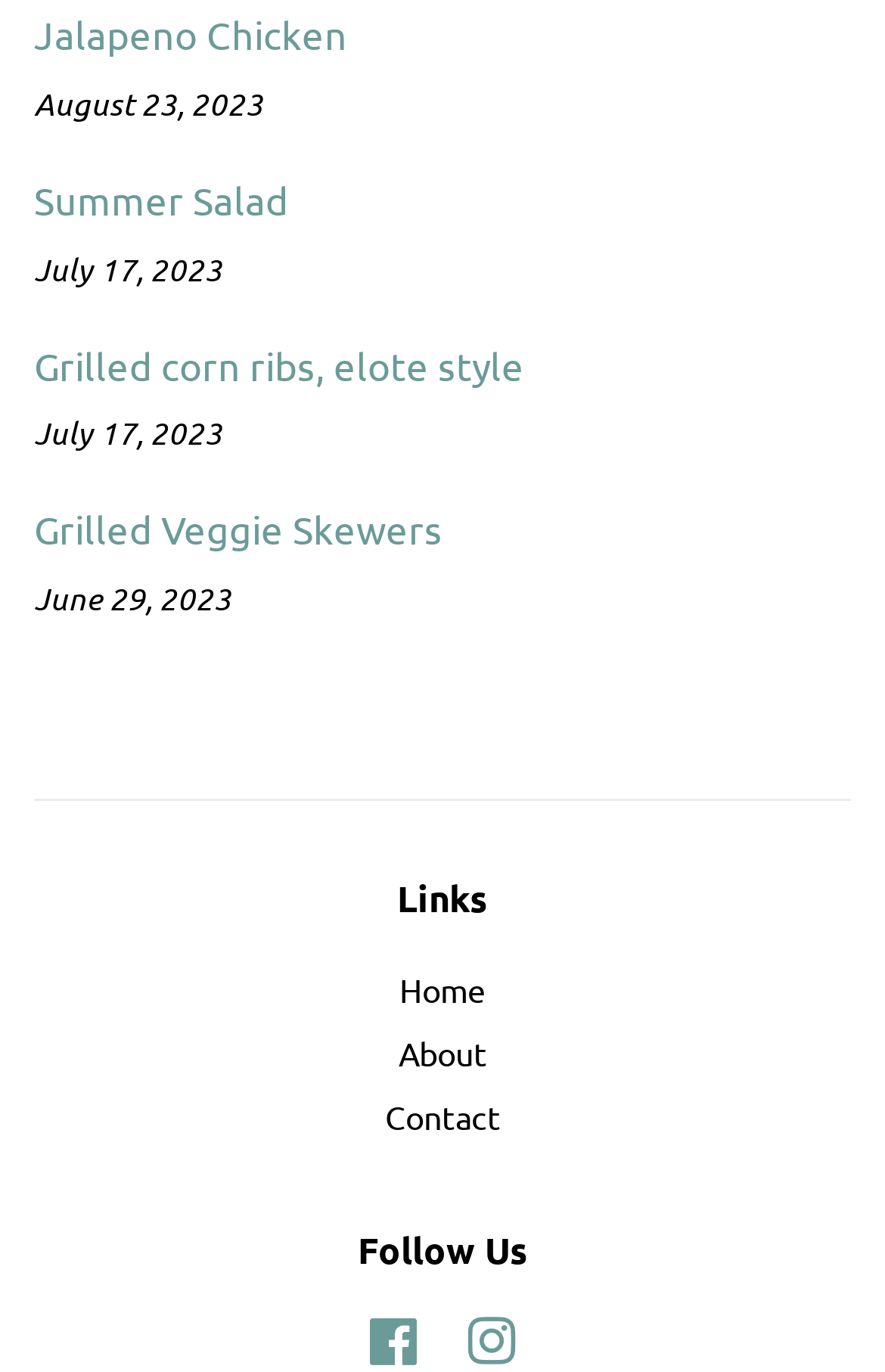Look at the image and write a detailed answer to the question: 
What is the position of the 'Home' link?

I analyzed the bounding box coordinates of the 'Home' link and found that its x1 and x2 values are around 0.45 and 0.55, respectively, which indicates that it is located in the middle left part of the webpage.